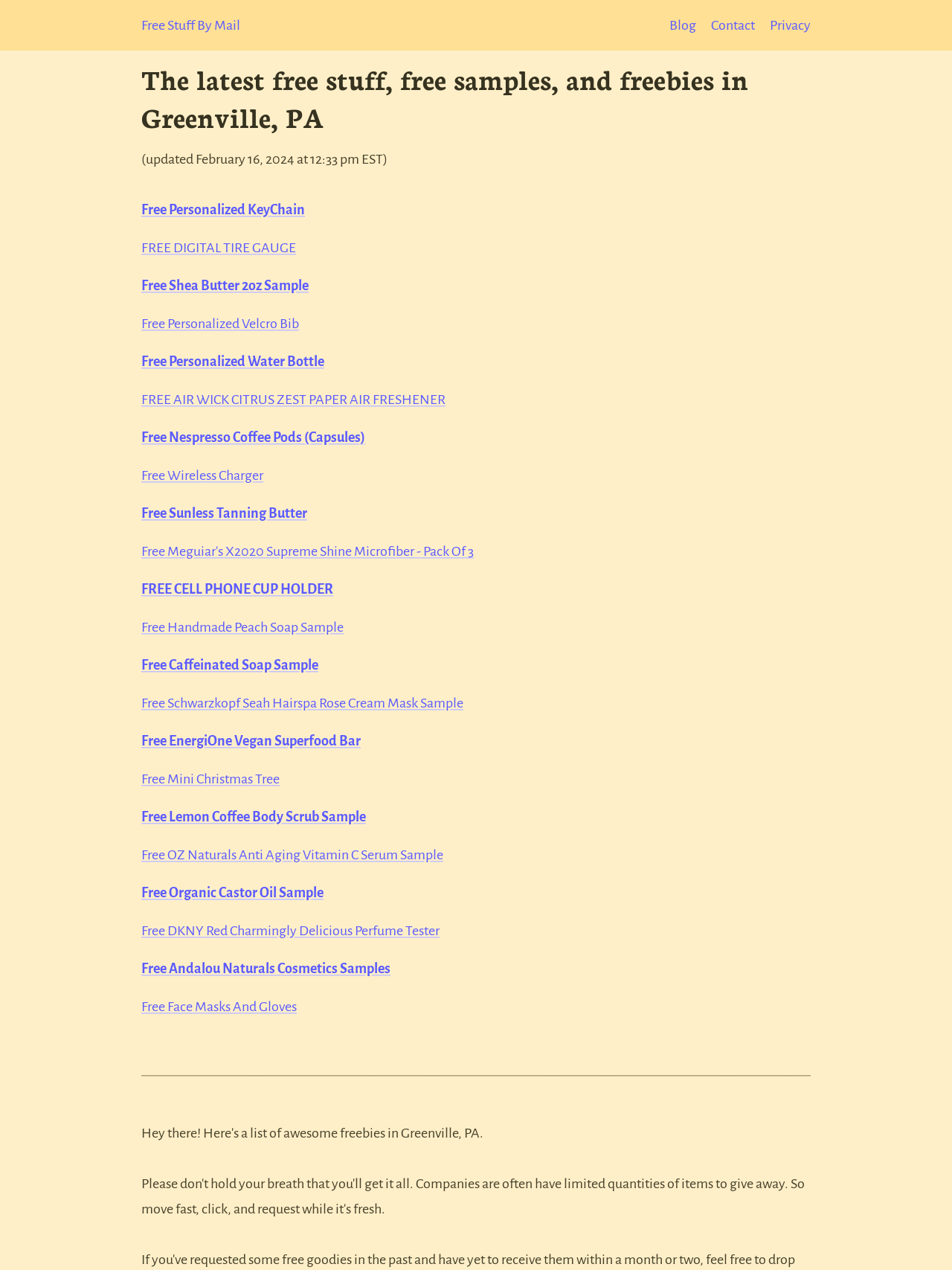Generate a comprehensive description of the webpage content.

The webpage is about free stuff, freebies, and free samples in Greenville, PA. At the top, there is a heading that reads "The latest free stuff, free samples, and freebies in Greenville, PA" followed by a note indicating that the page was updated on February 16, 2024, at 12:33 pm EST.

Below the heading, there are 20 links to various free items, including personalized keychains, digital tire gauges, shea butter samples, and more. These links are arranged in a vertical list, with each item positioned below the previous one.

To the top left of the page, there is a link to "Free Stuff By Mail" and to the top right, there are three links to "Blog", "Contact", and "Privacy".